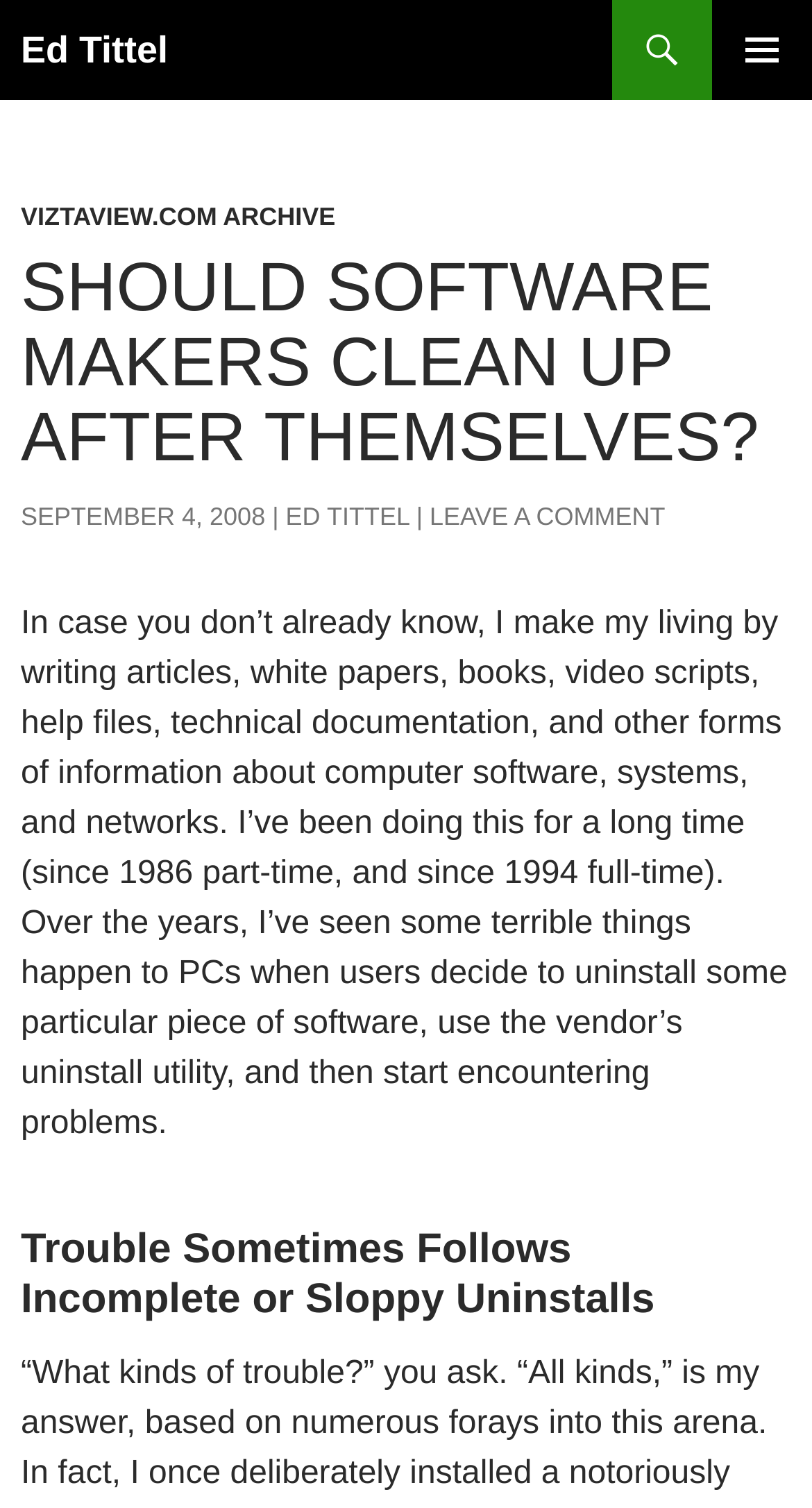Predict the bounding box coordinates for the UI element described as: "September 4, 2008". The coordinates should be four float numbers between 0 and 1, presented as [left, top, right, bottom].

[0.026, 0.333, 0.327, 0.352]